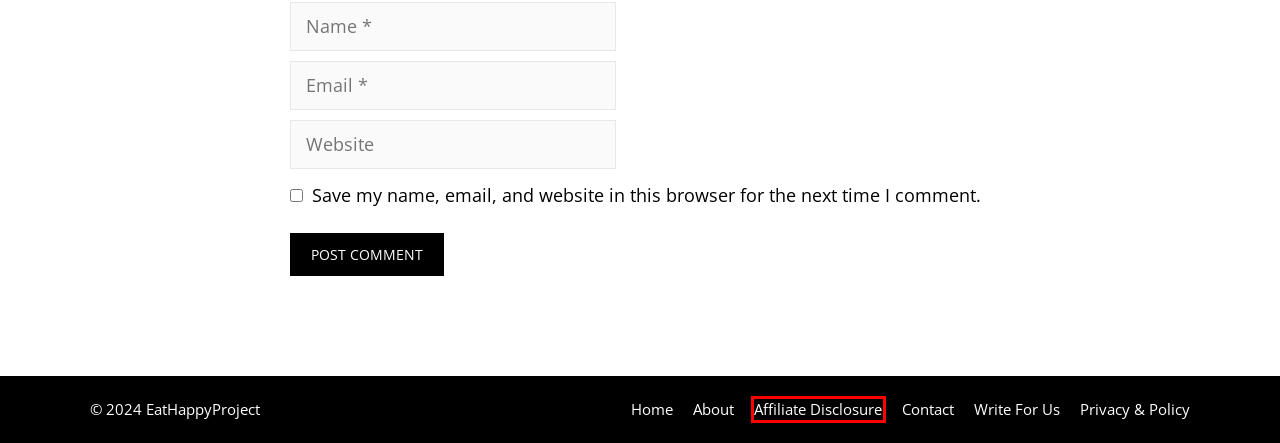Inspect the screenshot of a webpage with a red rectangle bounding box. Identify the webpage description that best corresponds to the new webpage after clicking the element inside the bounding box. Here are the candidates:
A. Home Improvement - EatHappyProject
B. Privacy Policy - EatHappyProject
C. About - EatHappyProject
D. Pest Control - EatHappyProject
E. Environment & Green - EatHappyProject
F. Amazon Affiliate Disclosure - EatHappyProject
G. Contact - EatHappyProject
H. Real Estate - EatHappyProject

F